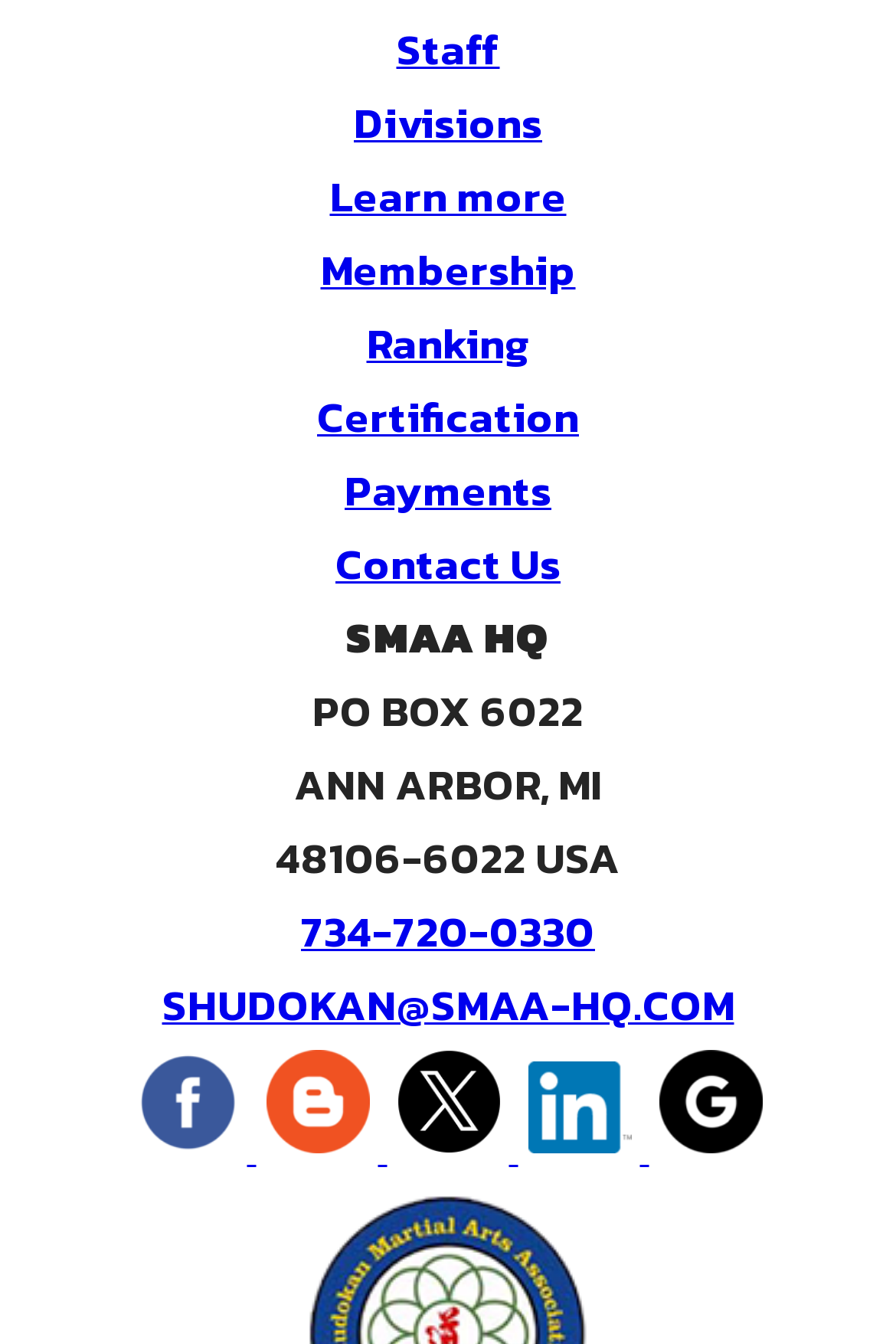Reply to the question with a brief word or phrase: How many links are in the top navigation menu?

7